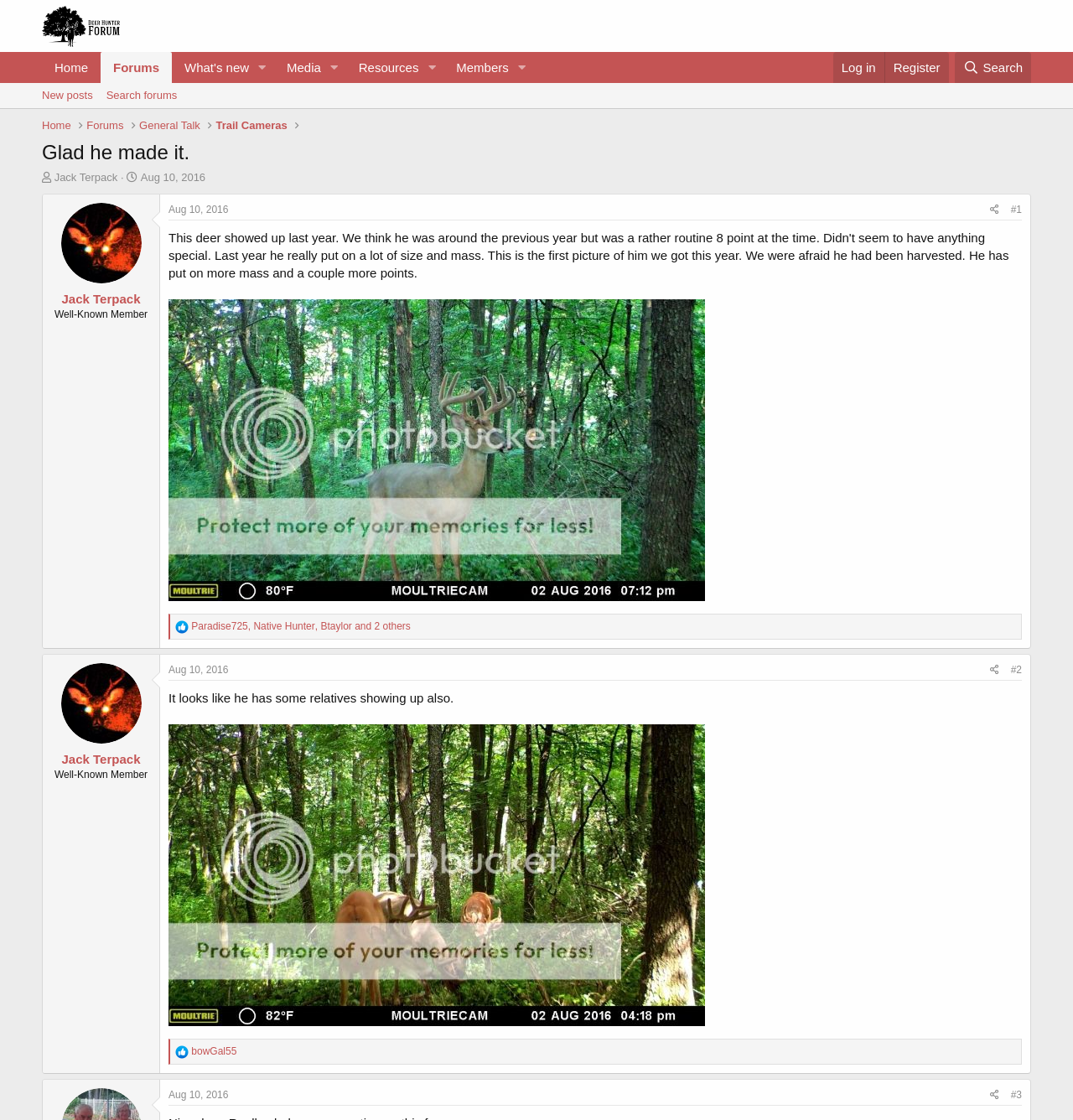Identify the bounding box coordinates of the specific part of the webpage to click to complete this instruction: "Read the post by 'Jack Terpack'".

[0.057, 0.181, 0.132, 0.253]